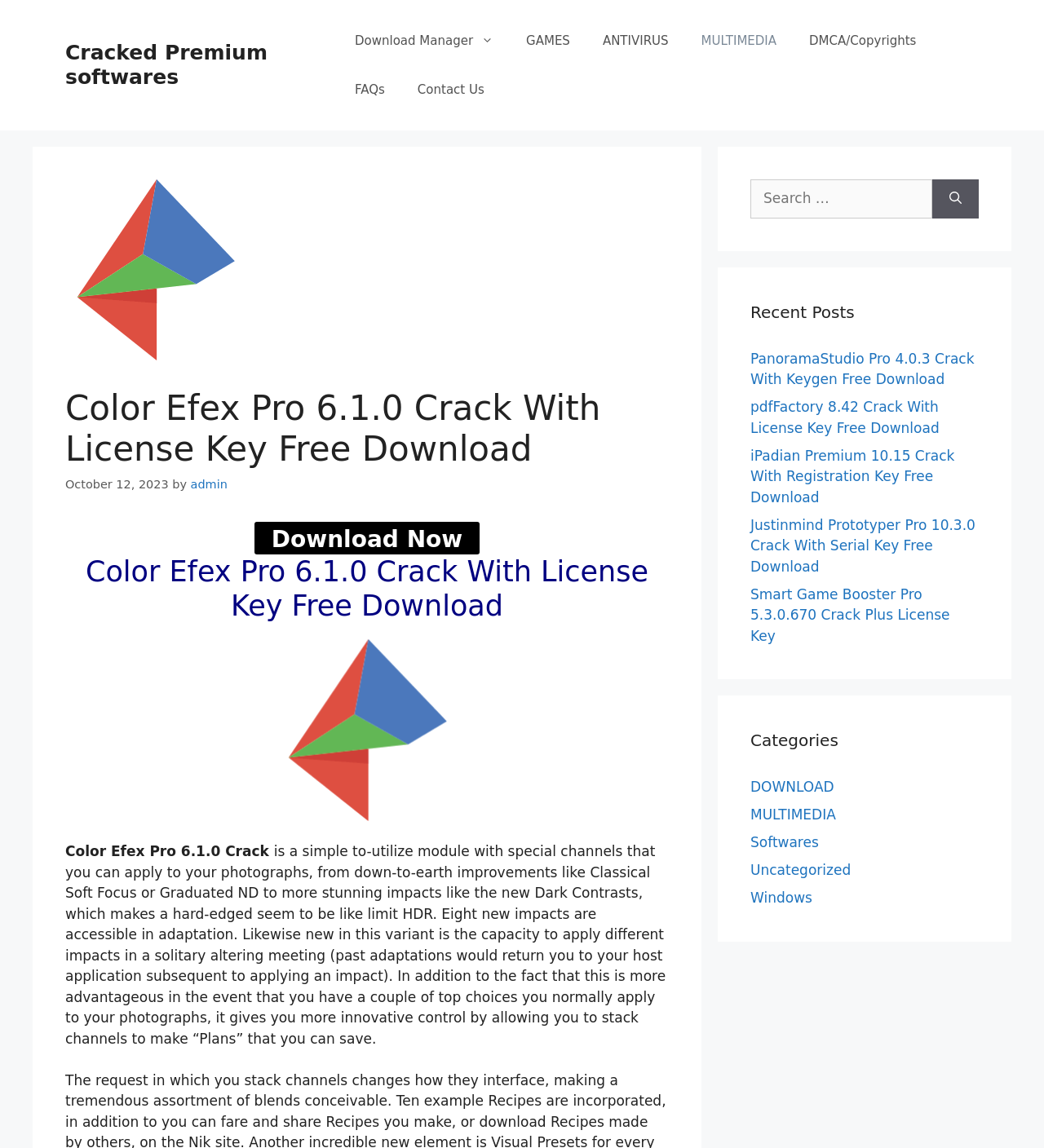What type of effects can be applied to photographs using this software?
Using the image, respond with a single word or phrase.

Classical Soft Focus, Graduated ND, Dark Contrasts